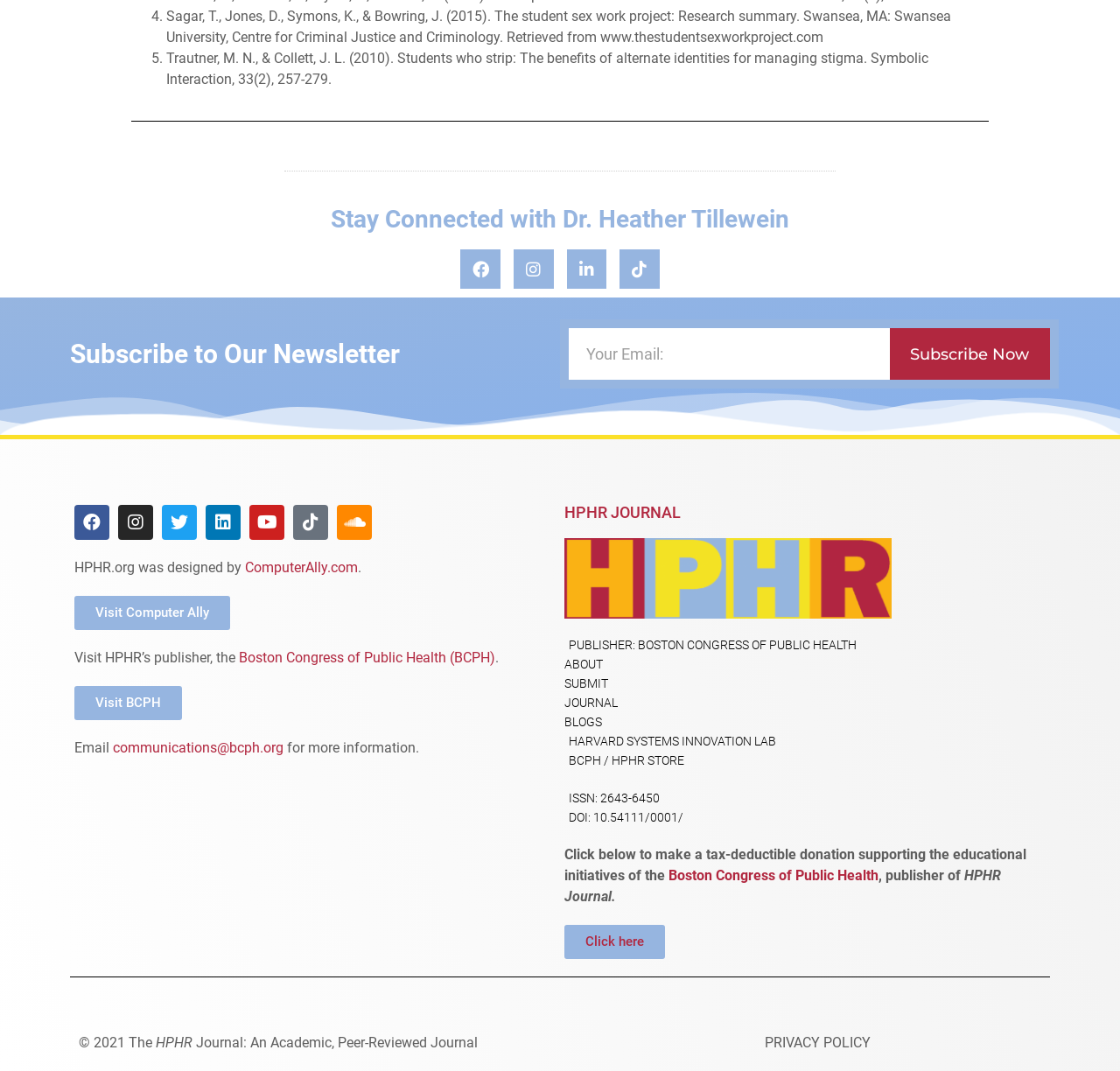Can you show the bounding box coordinates of the region to click on to complete the task described in the instruction: "Visit Dr. Heather Tillewein on Facebook"?

[0.411, 0.233, 0.447, 0.27]